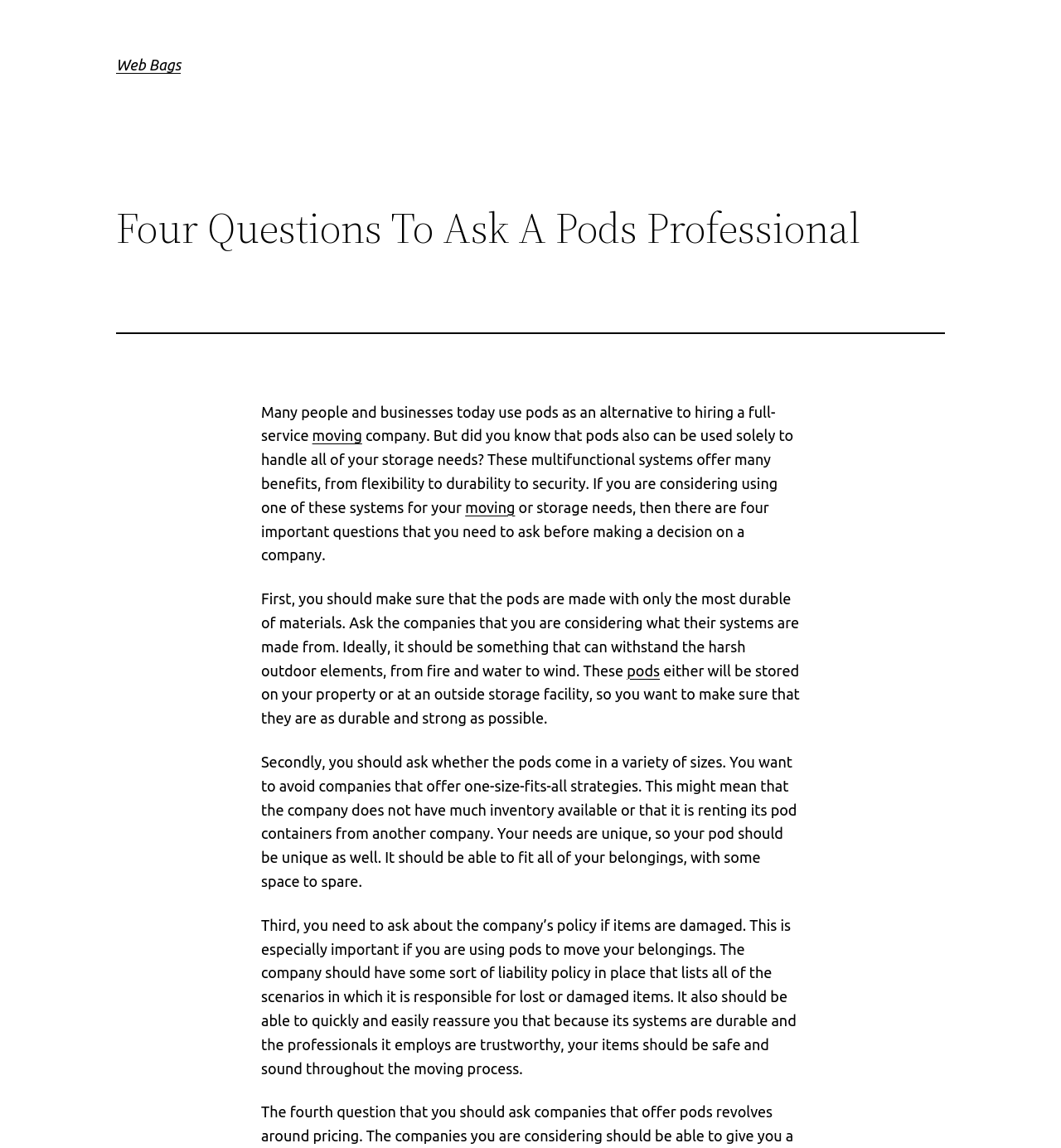Using the provided element description: "Web Bags", identify the bounding box coordinates. The coordinates should be four floats between 0 and 1 in the order [left, top, right, bottom].

[0.109, 0.049, 0.17, 0.064]